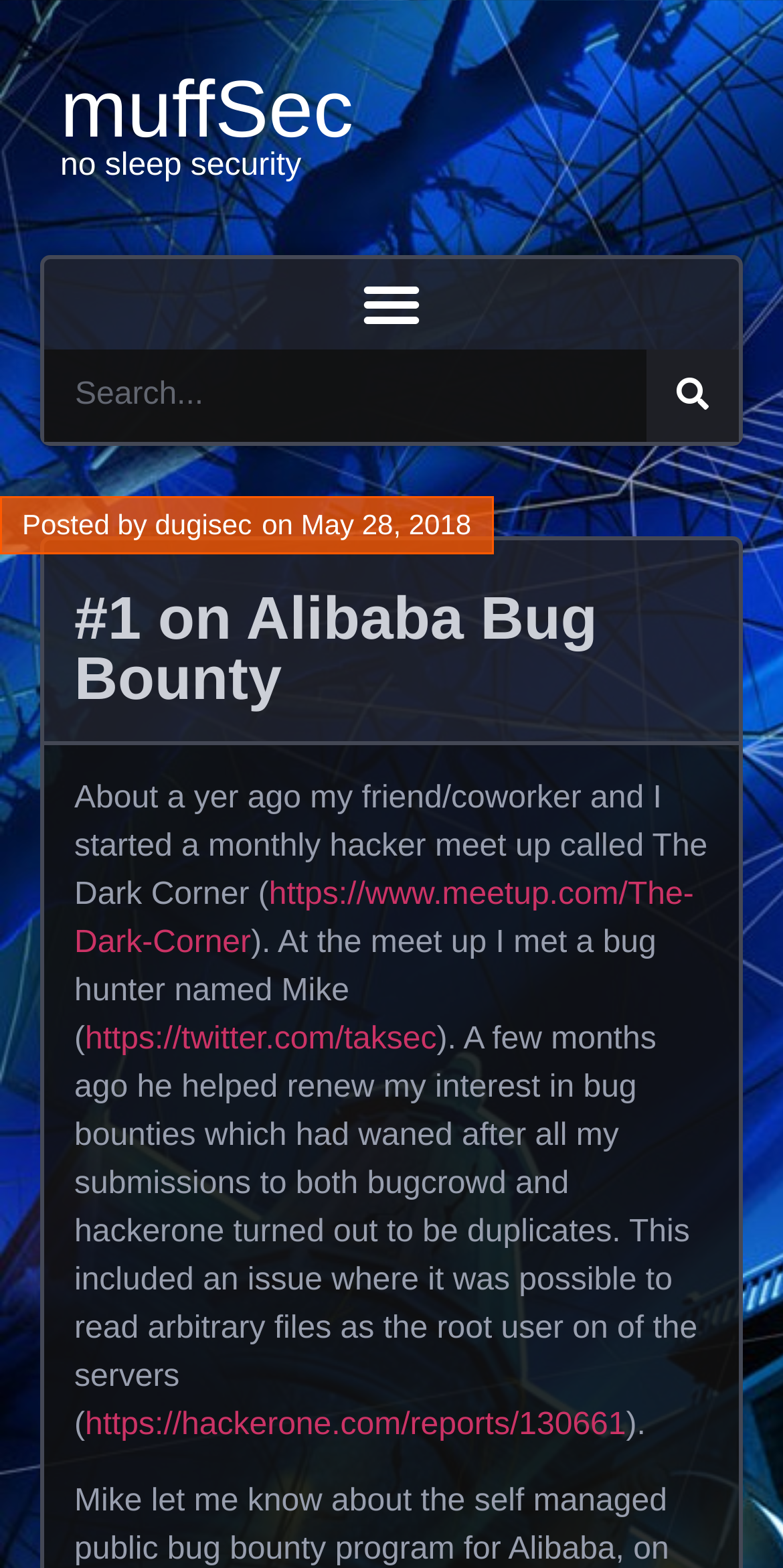Explain the webpage in detail, including its primary components.

The webpage appears to be a personal blog or article page, with a focus on the author's experience with bug bounties. At the top, there is a heading with the title "muffSec" and a link with the same text, which suggests that this is the author's name or handle. 

Below the title, there is another heading that reads "no sleep security". To the right of these headings, there is a button labeled "Menu Toggle" and a search bar with a search button. 

The main content of the page begins with a heading that reads "#1 on Alibaba Bug Bounty", which suggests that the article is about the author's achievement in a bug bounty program. Below this heading, there is a block of text that describes the author's experience with a monthly hacker meetup called "The Dark Corner", where they met a bug hunter named Mike. 

The text also includes links to Mike's Twitter profile and a report on HackerOne, which suggests that the article may be discussing a specific bug or vulnerability that was discovered. Throughout the text, there are several links to external websites, including Meetup.com and Twitter.com.